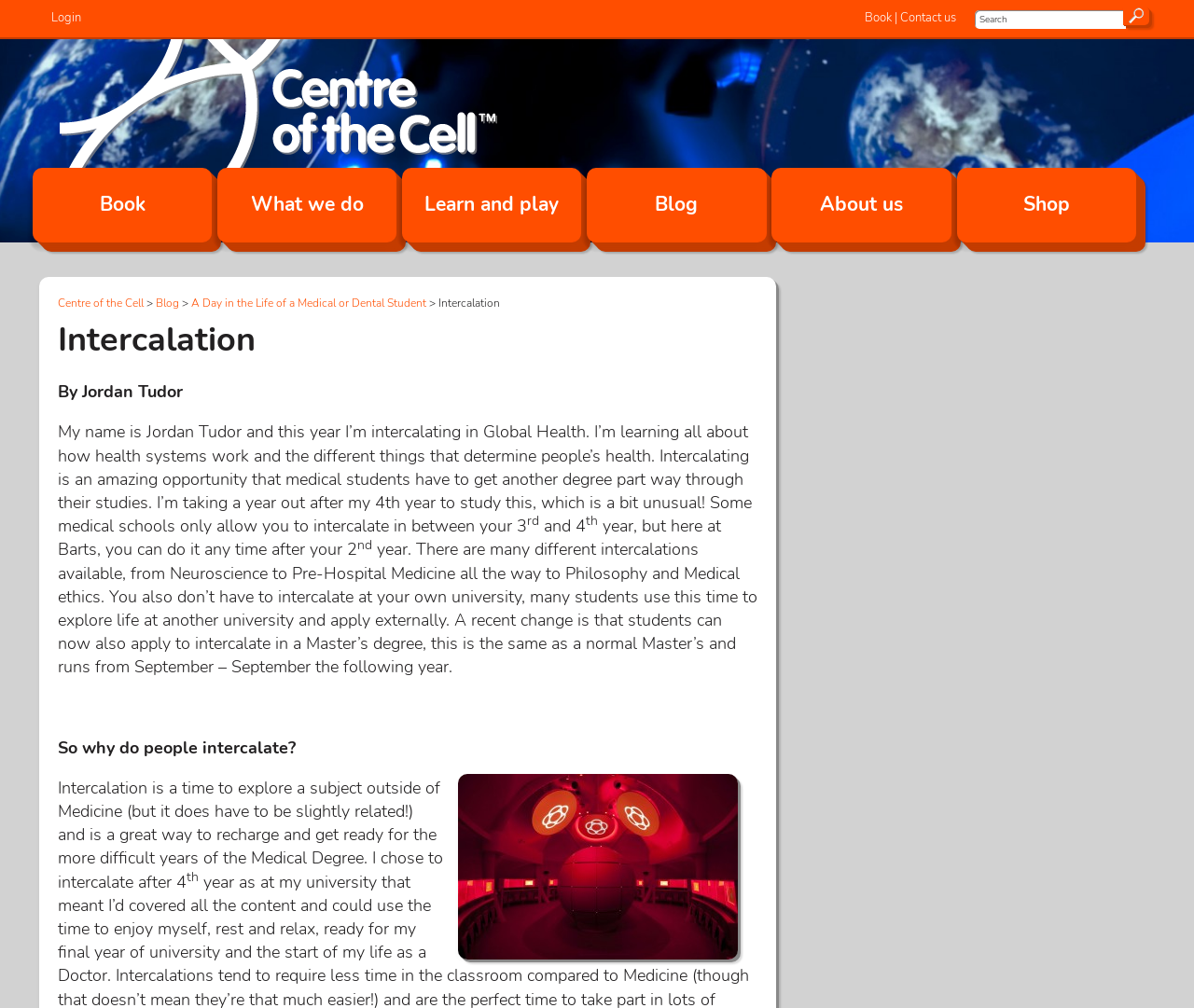Bounding box coordinates are to be given in the format (top-left x, top-left y, bottom-right x, bottom-right y). All values must be floating point numbers between 0 and 1. Provide the bounding box coordinate for the UI element described as: Book

[0.027, 0.167, 0.177, 0.241]